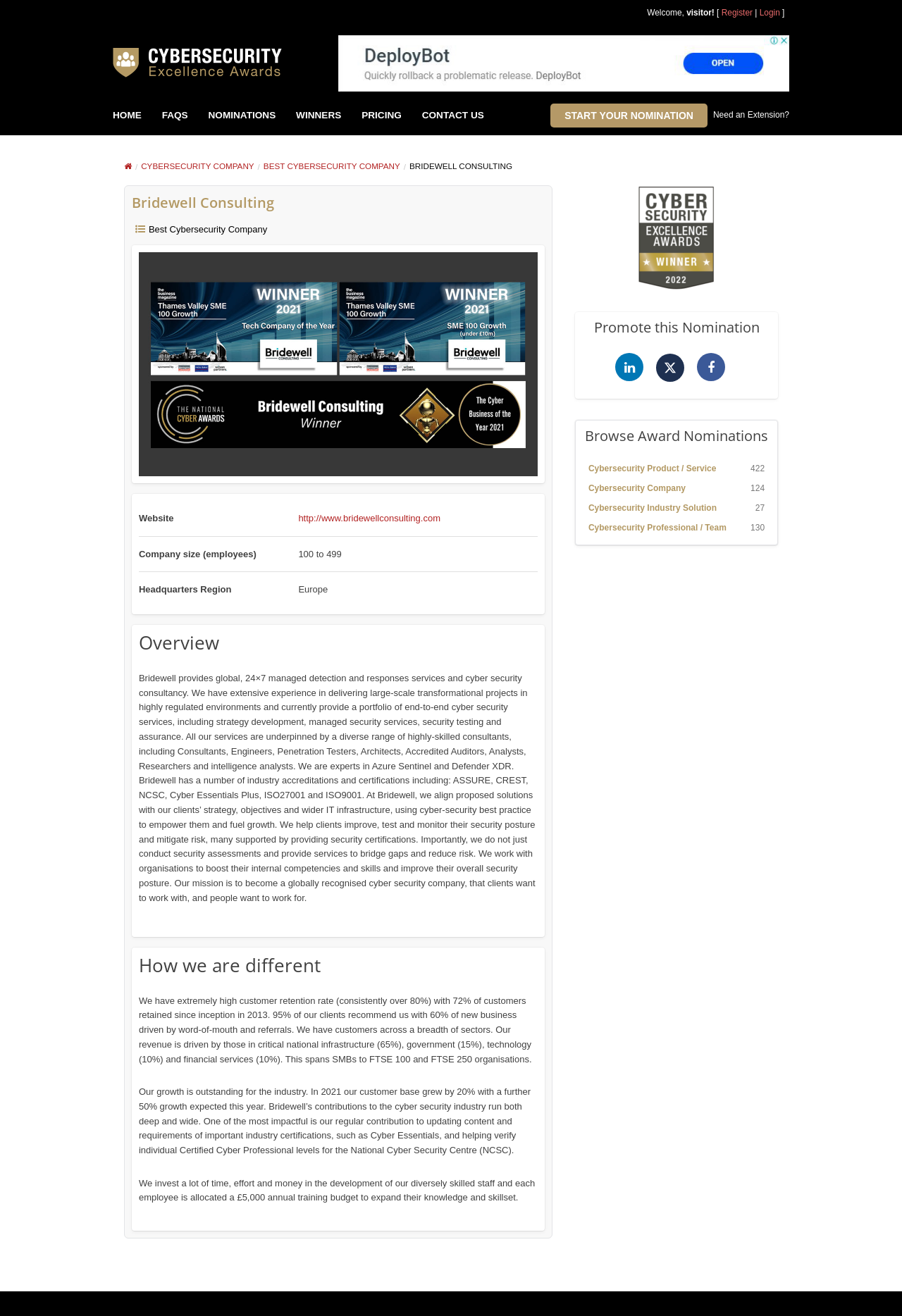Find the bounding box coordinates of the area that needs to be clicked in order to achieve the following instruction: "Check FAQs". The coordinates should be specified as four float numbers between 0 and 1, i.e., [left, top, right, bottom].

[0.168, 0.078, 0.22, 0.098]